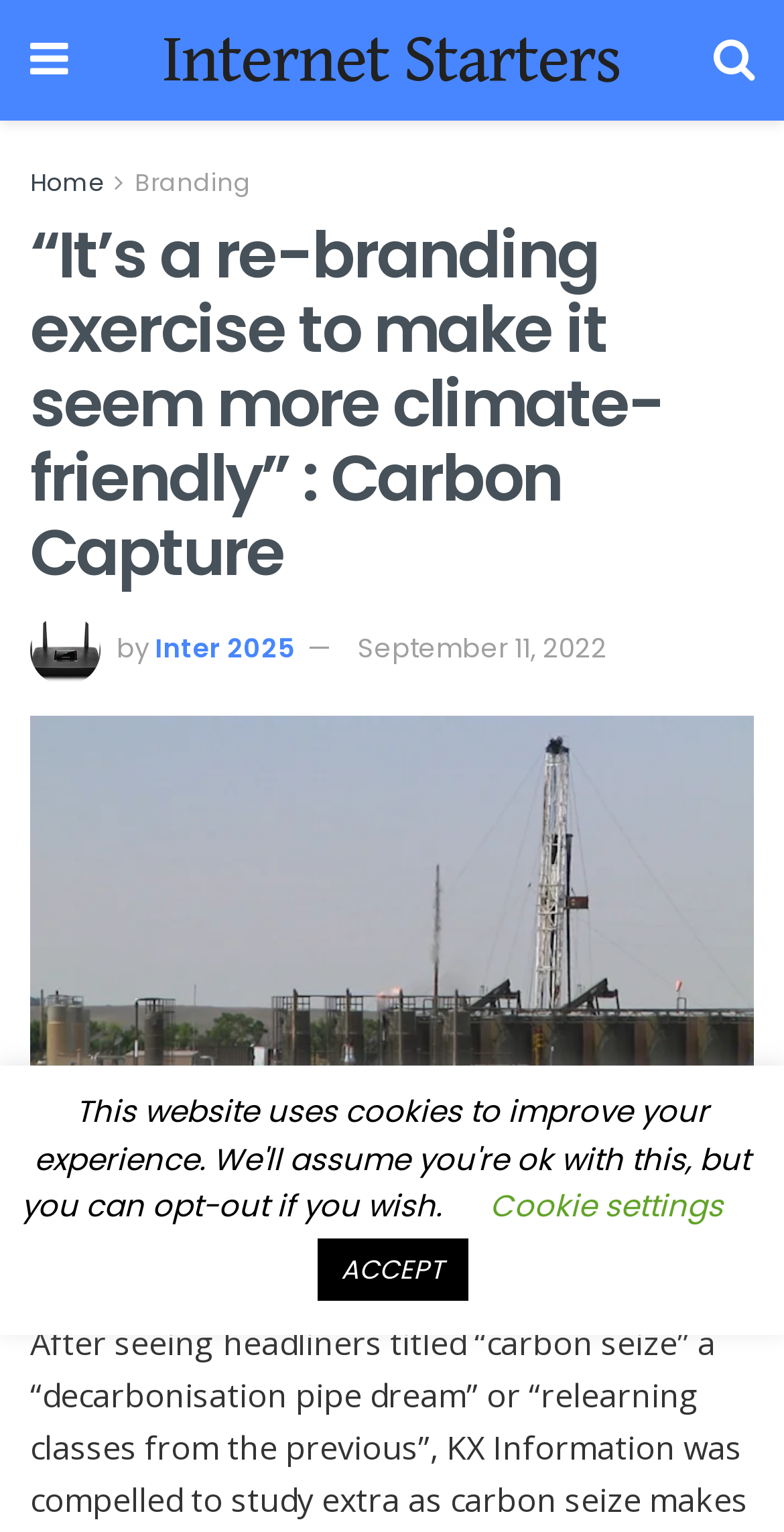Determine the bounding box coordinates of the region to click in order to accomplish the following instruction: "go to Internet Starters". Provide the coordinates as four float numbers between 0 and 1, specifically [left, top, right, bottom].

[0.207, 0.017, 0.79, 0.062]